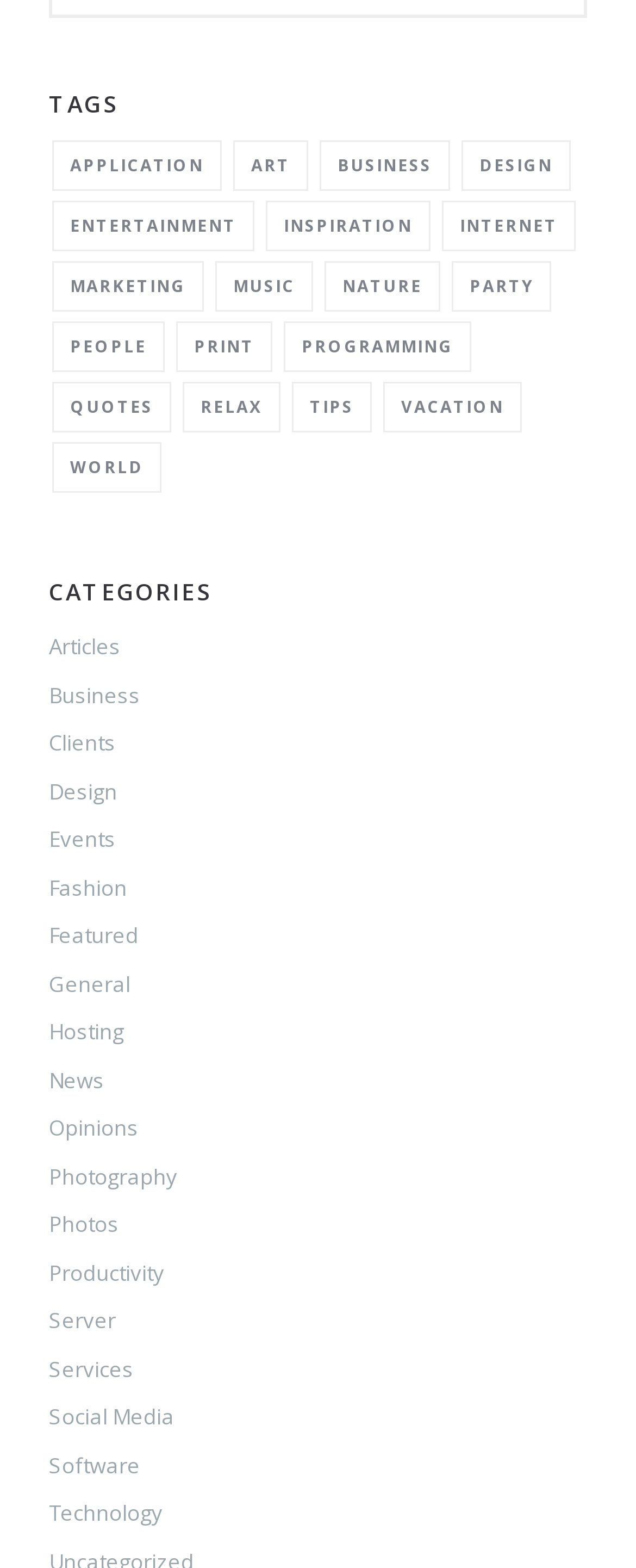Given the element description "Print" in the screenshot, predict the bounding box coordinates of that UI element.

[0.277, 0.205, 0.428, 0.237]